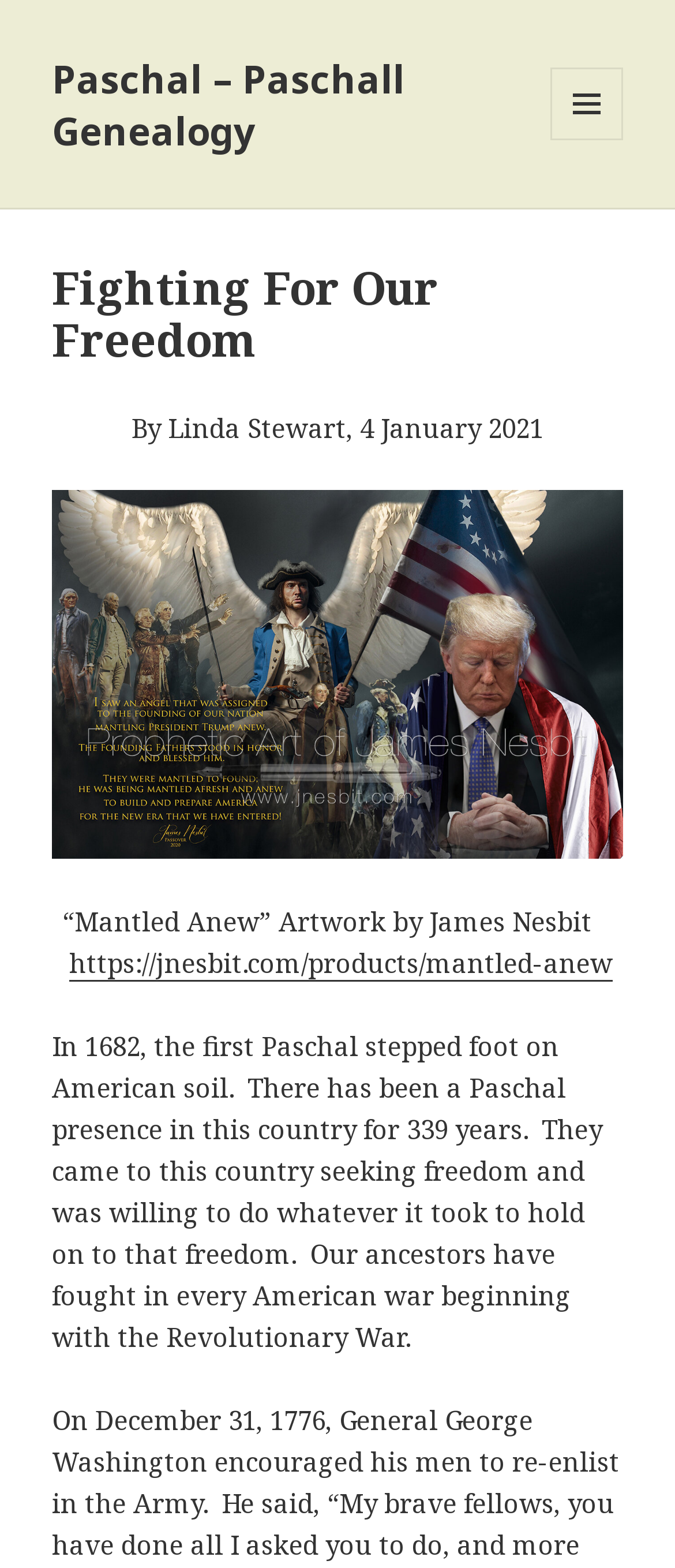Based on the provided description, "Paschal – Paschall Genealogy", find the bounding box of the corresponding UI element in the screenshot.

[0.077, 0.033, 0.6, 0.099]